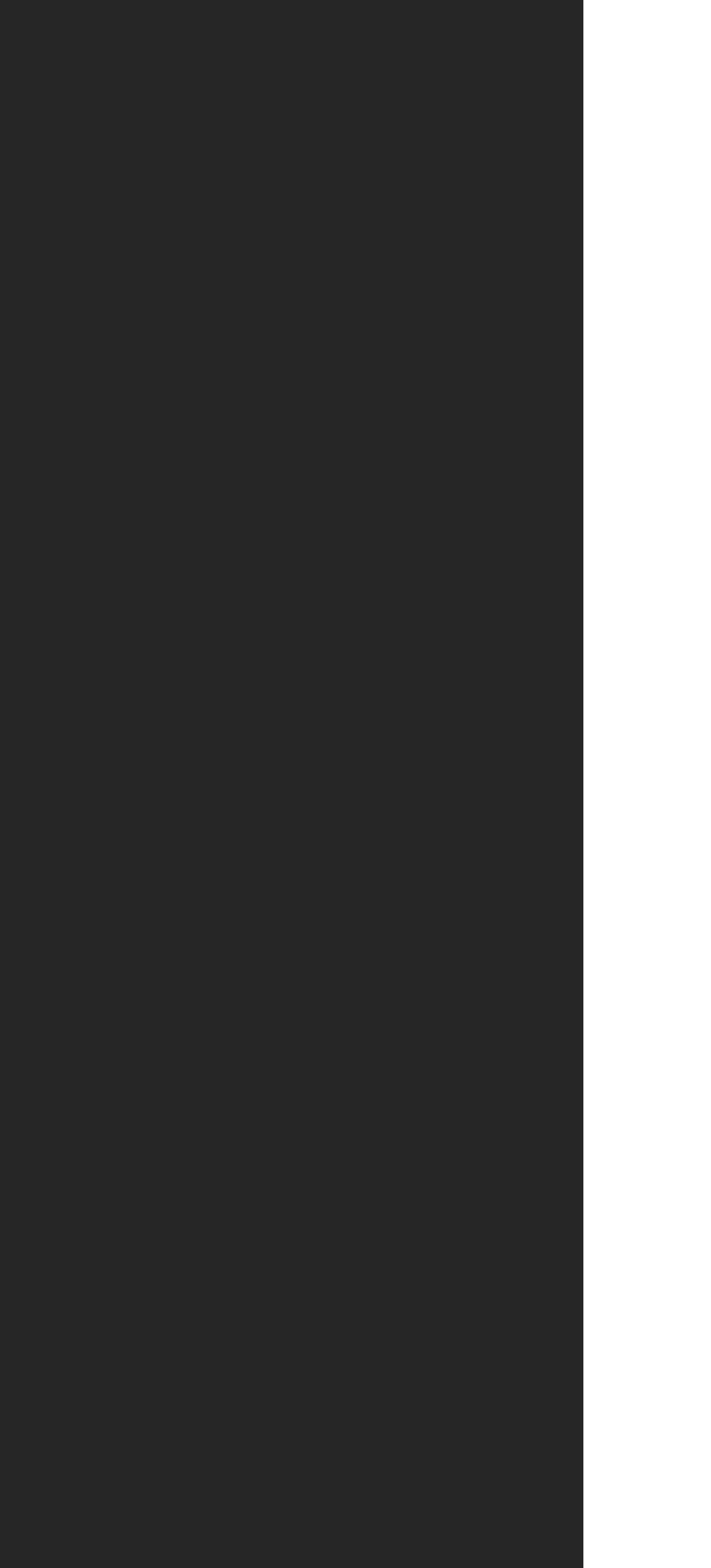Determine the coordinates of the bounding box for the clickable area needed to execute this instruction: "go to home page".

None